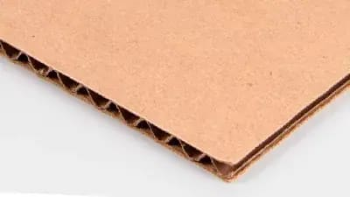Give an elaborate caption for the image.

The image showcases a close-up view of corrugated cardboard, highlighting its textured surface and the unique flute design that contributes to its strength and durability. This type of cardboard is widely recognized for its lightweight nature while providing sturdy support. The rich, natural brown color of the corrugated cardboard not only enhances its rustic appeal but also emphasizes its eco-friendly attributes, making it a preferred choice for sustainable packaging solutions. Corrugated cardboard is often utilized in the production of boxes, combining functionality with impactful visual appeal, perfect for various packaging needs.